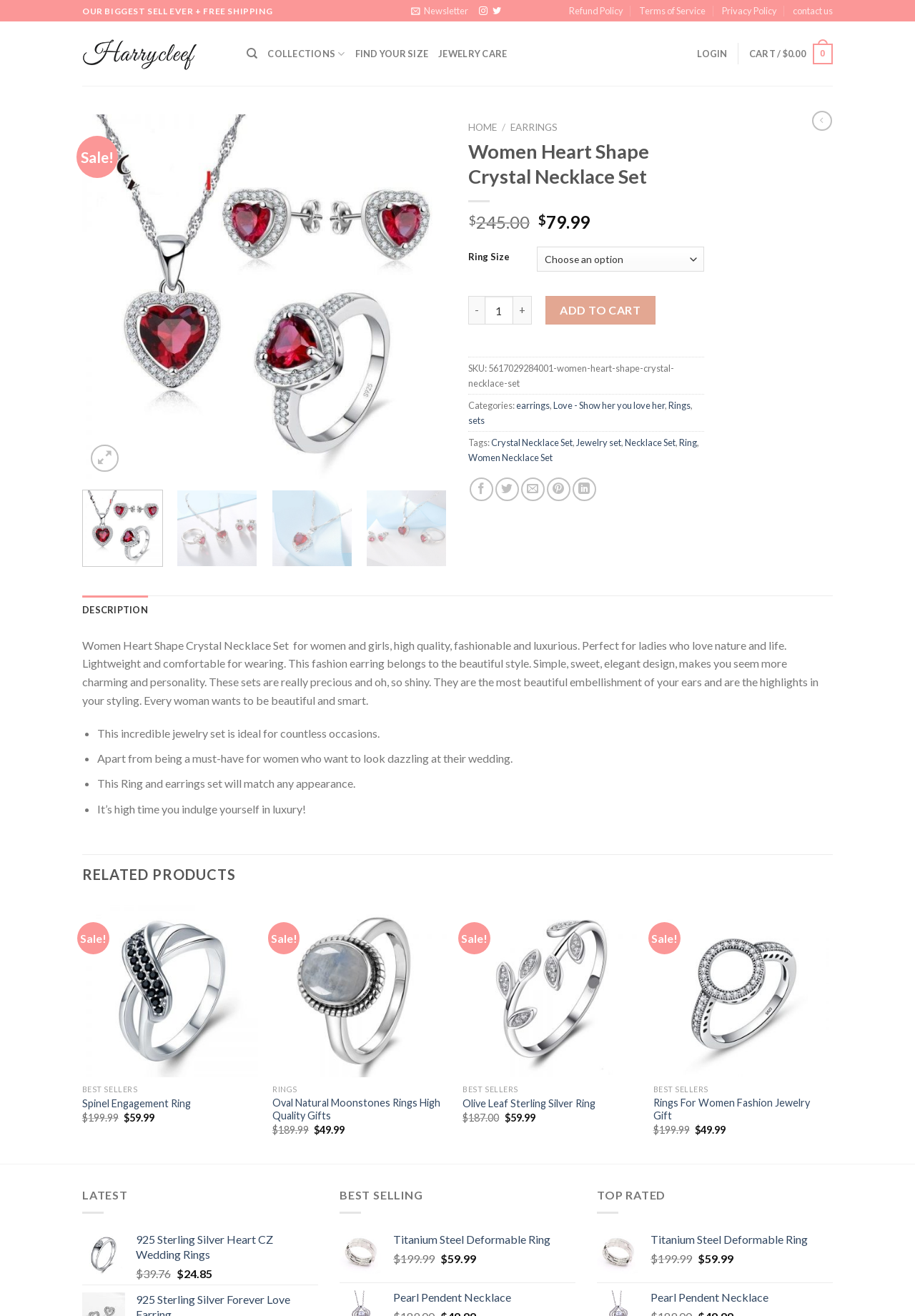Find the bounding box coordinates of the area to click in order to follow the instruction: "Select a ring size from the dropdown menu".

[0.586, 0.187, 0.77, 0.206]